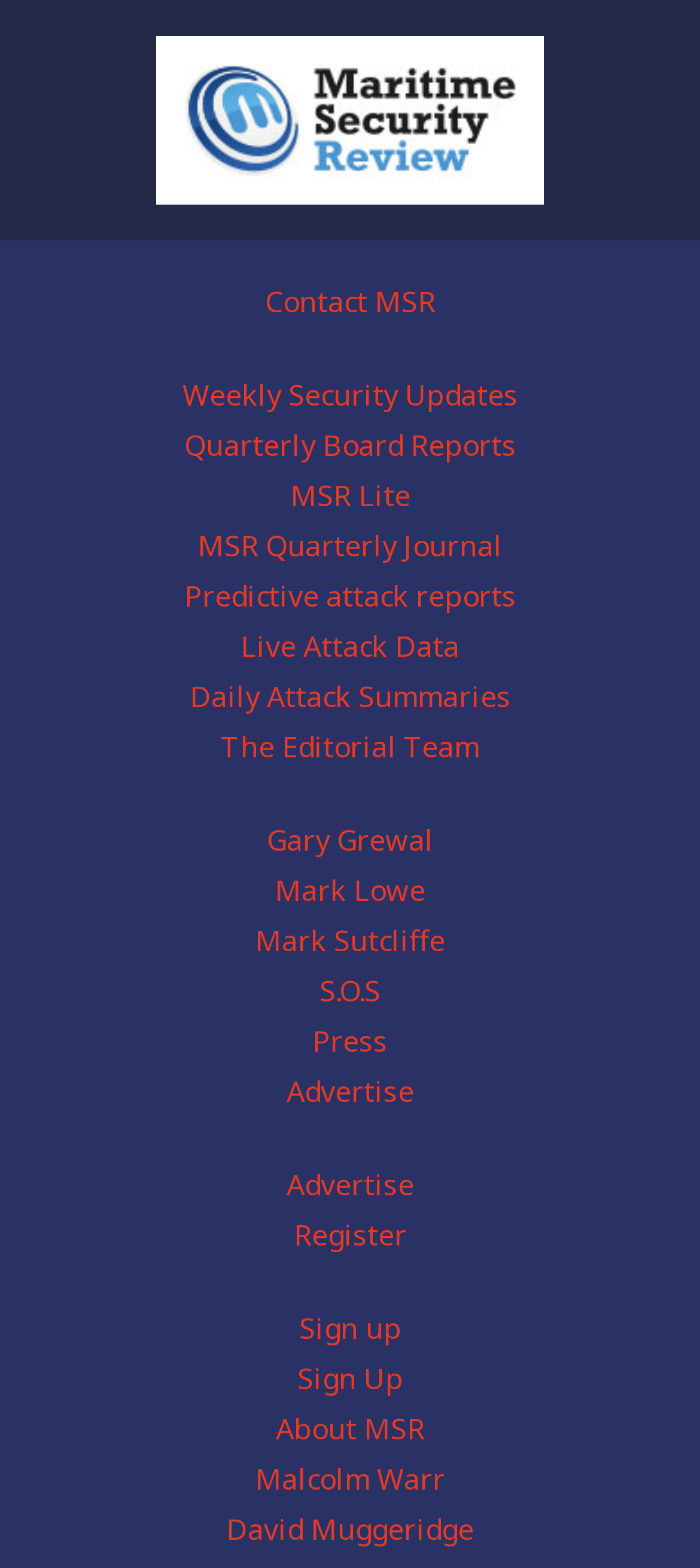Specify the bounding box coordinates of the region I need to click to perform the following instruction: "Register for an account". The coordinates must be four float numbers in the range of 0 to 1, i.e., [left, top, right, bottom].

[0.419, 0.775, 0.581, 0.8]